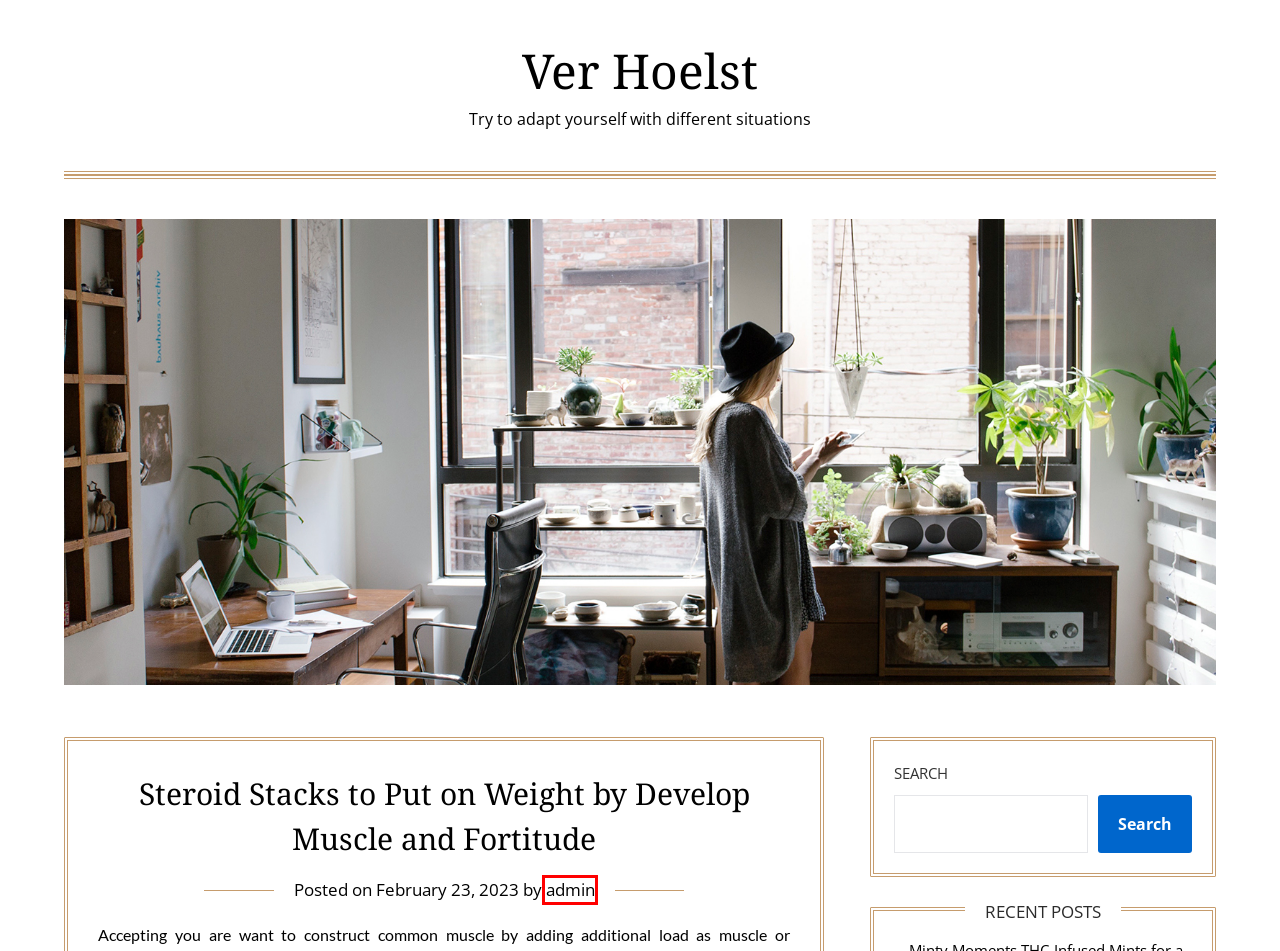You are provided with a screenshot of a webpage where a red rectangle bounding box surrounds an element. Choose the description that best matches the new webpage after clicking the element in the red bounding box. Here are the choices:
A. Ver Hoelst – Try to adapt yourself with different situations
B. Law – Ver Hoelst
C. May 2024 – Ver Hoelst
D. February 2024 – Ver Hoelst
E. admin – Ver Hoelst
F. Pets – Ver Hoelst
G. Minty Moments THC-Infused Mints for a Refreshing High – Ver Hoelst
H. January 2024 – Ver Hoelst

E